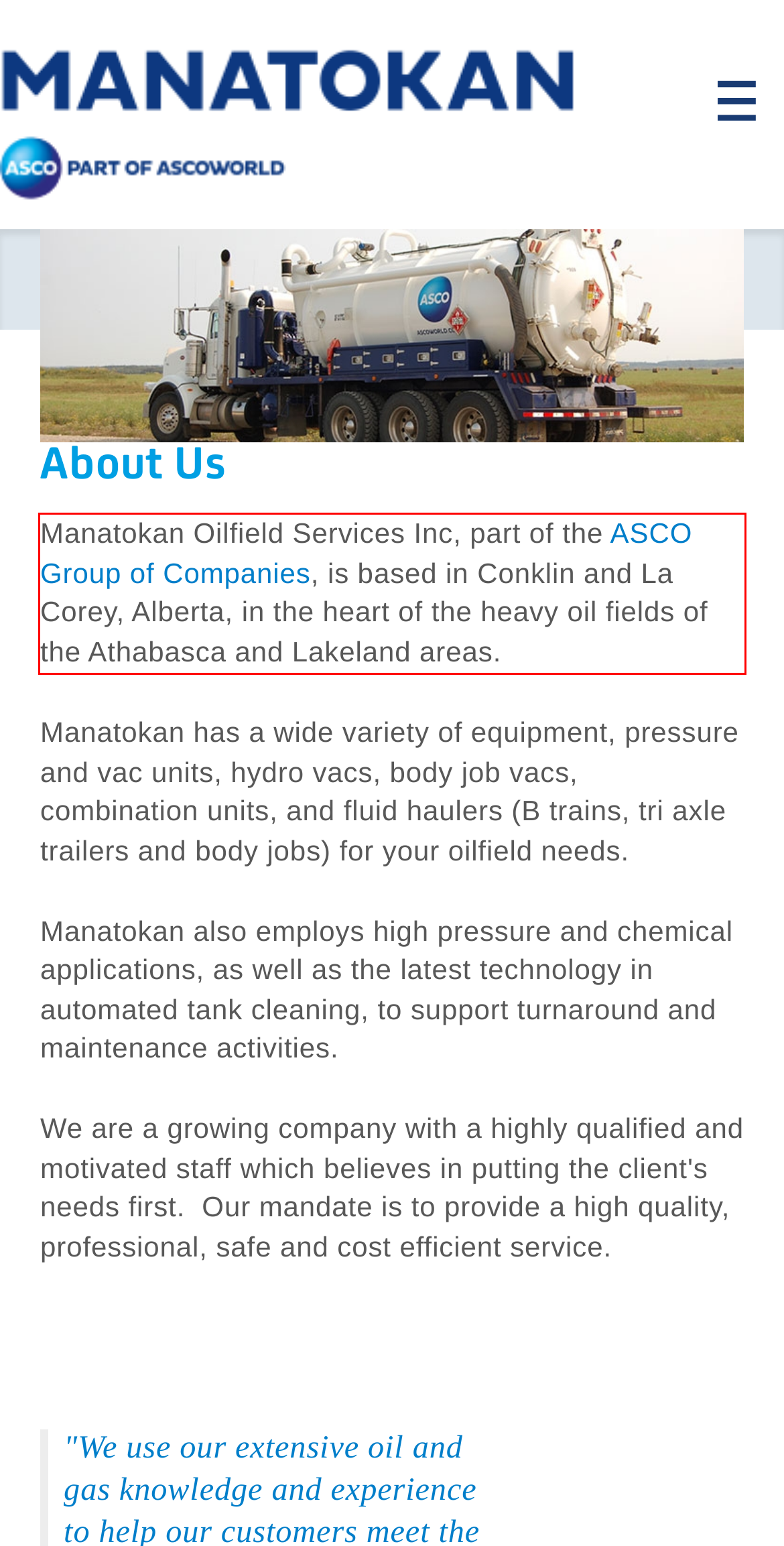Given a webpage screenshot, locate the red bounding box and extract the text content found inside it.

Manatokan Oilfield Services Inc, part of the ASCO Group of Companies, is based in Conklin and La Corey, Alberta, in the heart of the heavy oil fields of the Athabasca and Lakeland areas.